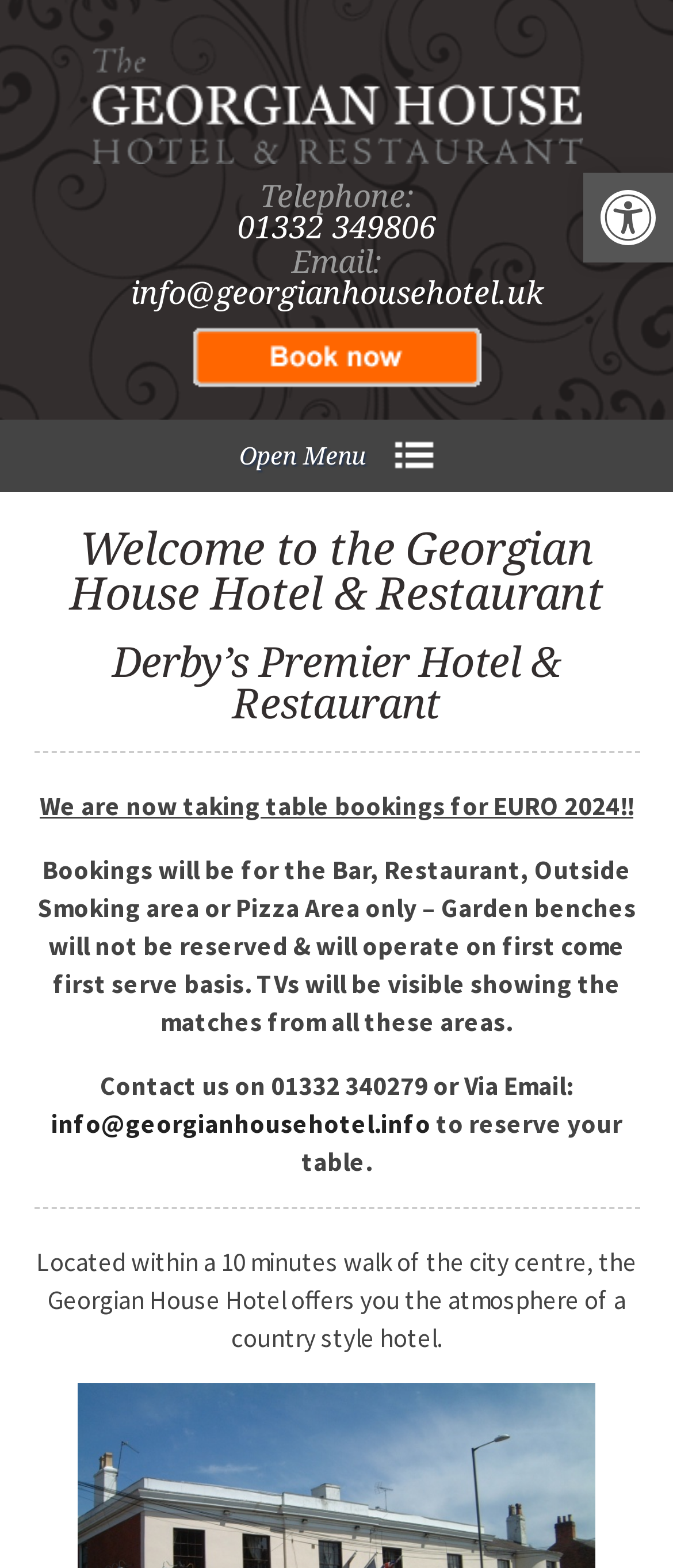What is the location of the hotel relative to the city centre?
Please look at the screenshot and answer in one word or a short phrase.

10 minutes walk